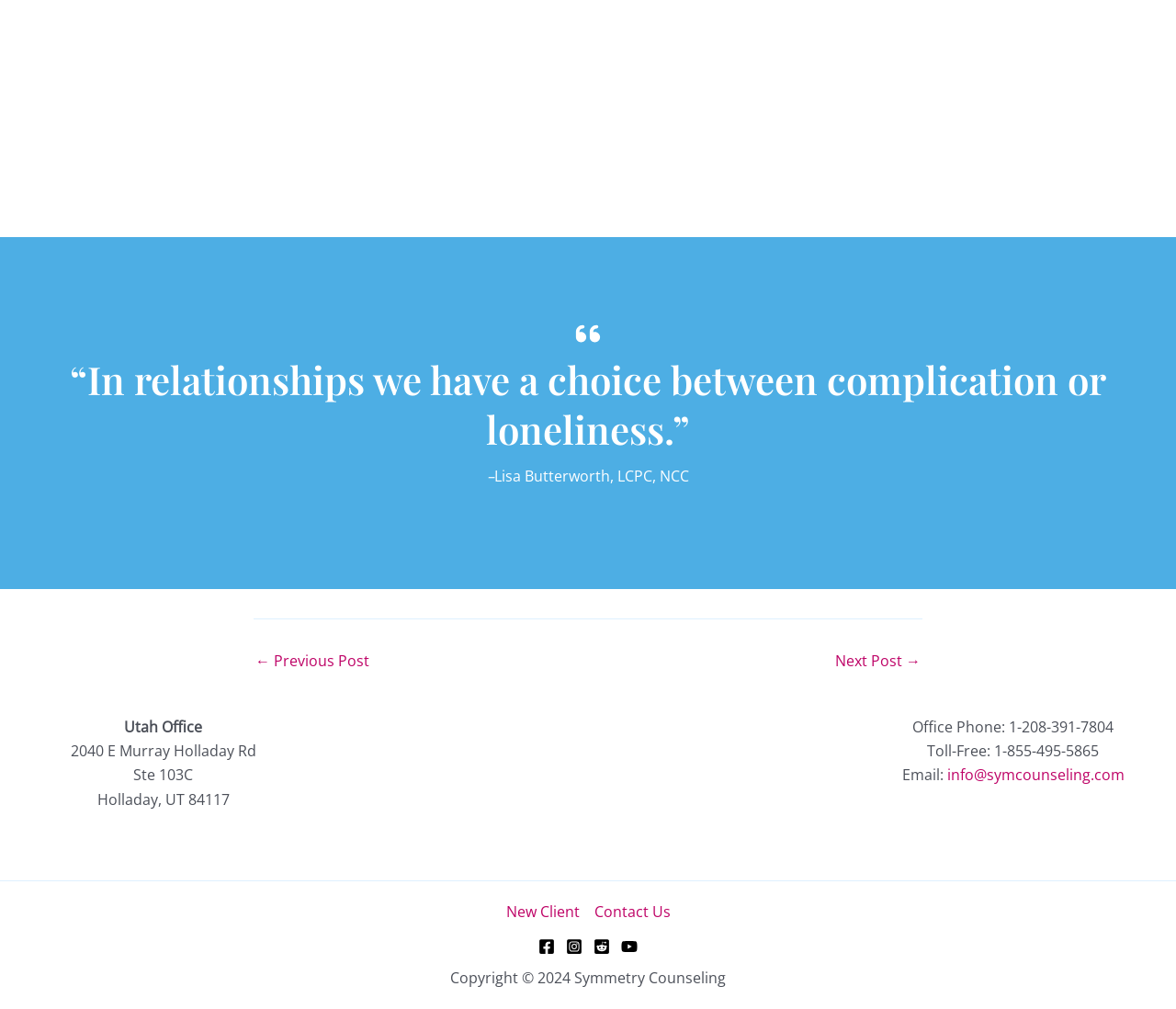Please determine the bounding box coordinates of the element to click in order to execute the following instruction: "Go to the previous post". The coordinates should be four float numbers between 0 and 1, specified as [left, top, right, bottom].

[0.217, 0.648, 0.314, 0.662]